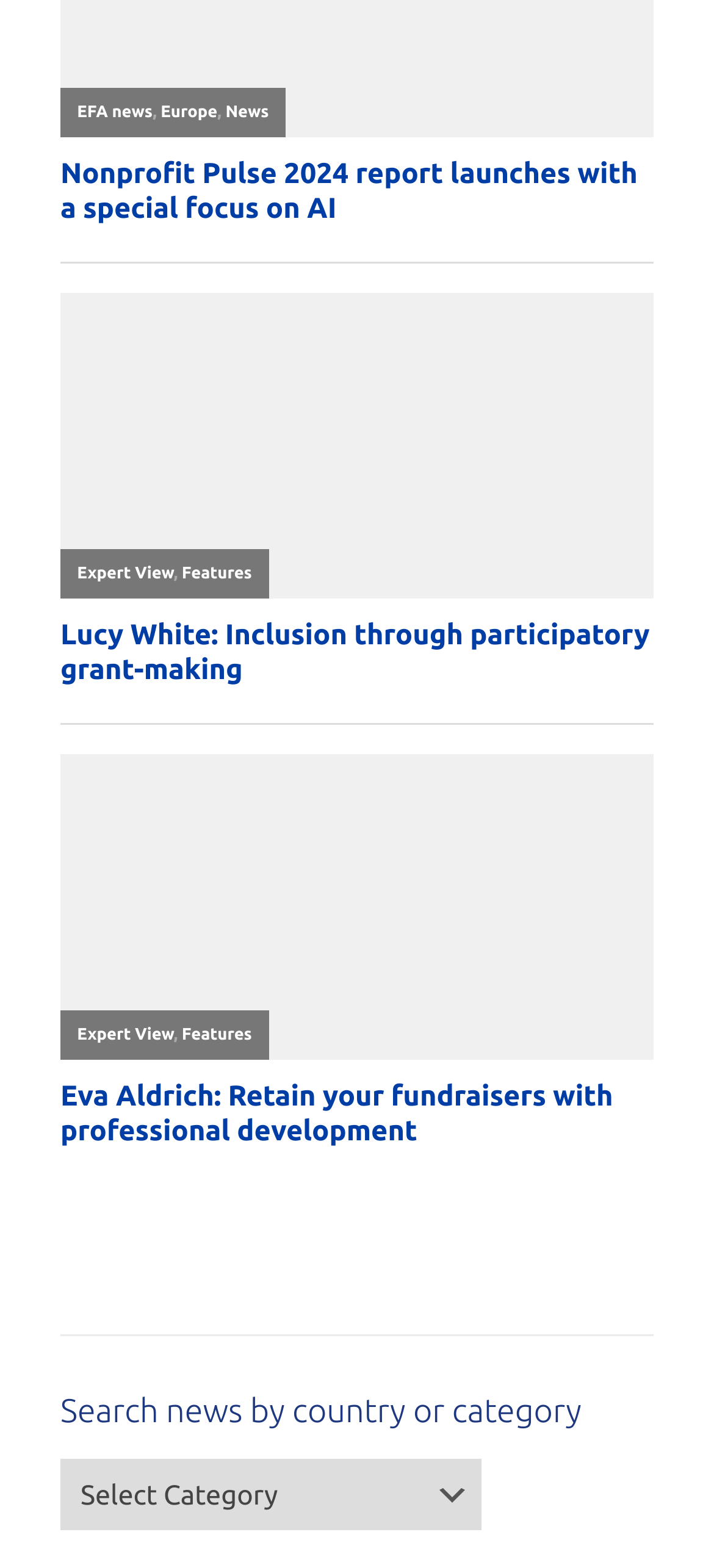What is the theme of the 'Nonprofit Pulse 2024 report'? Refer to the image and provide a one-word or short phrase answer.

AI